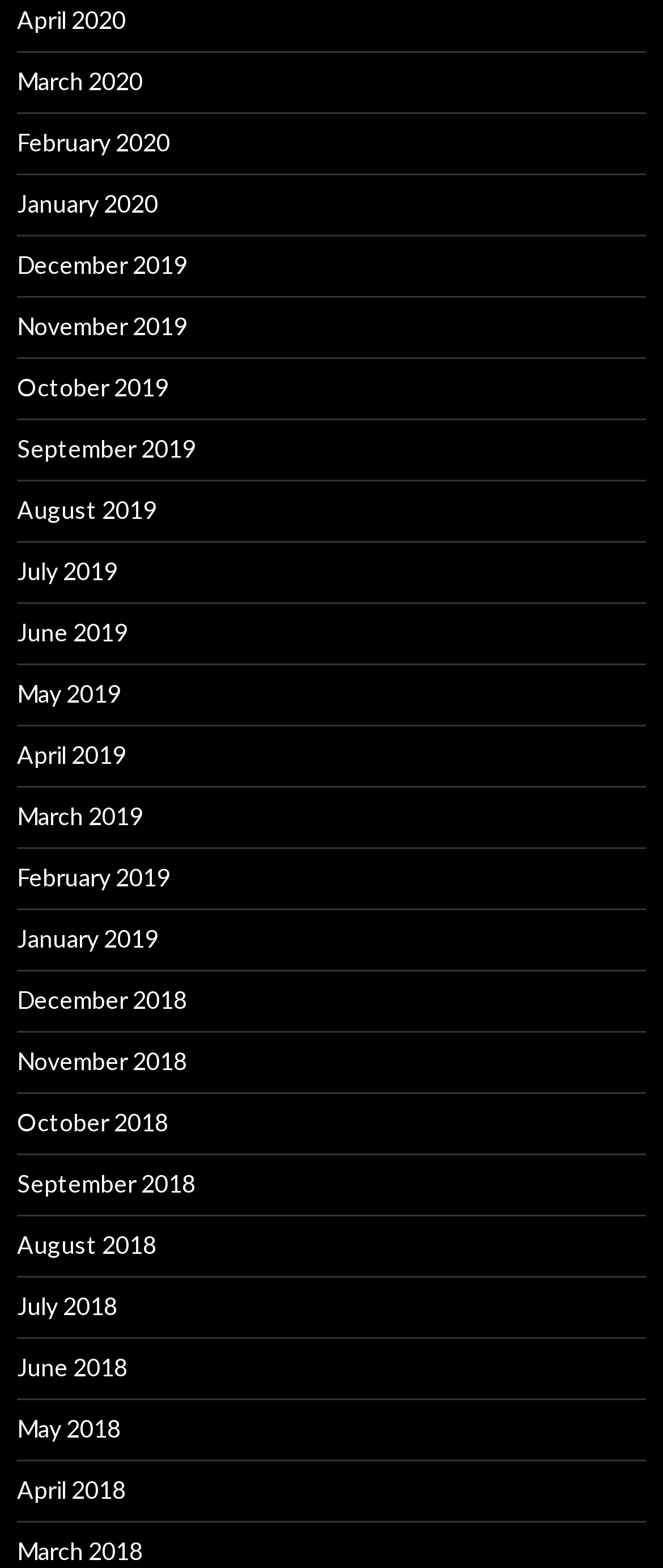Given the description July 2019, predict the bounding box coordinates of the UI element. Ensure the coordinates are in the format (top-left x, top-left y, bottom-right x, bottom-right y) and all values are between 0 and 1.

[0.026, 0.355, 0.177, 0.373]